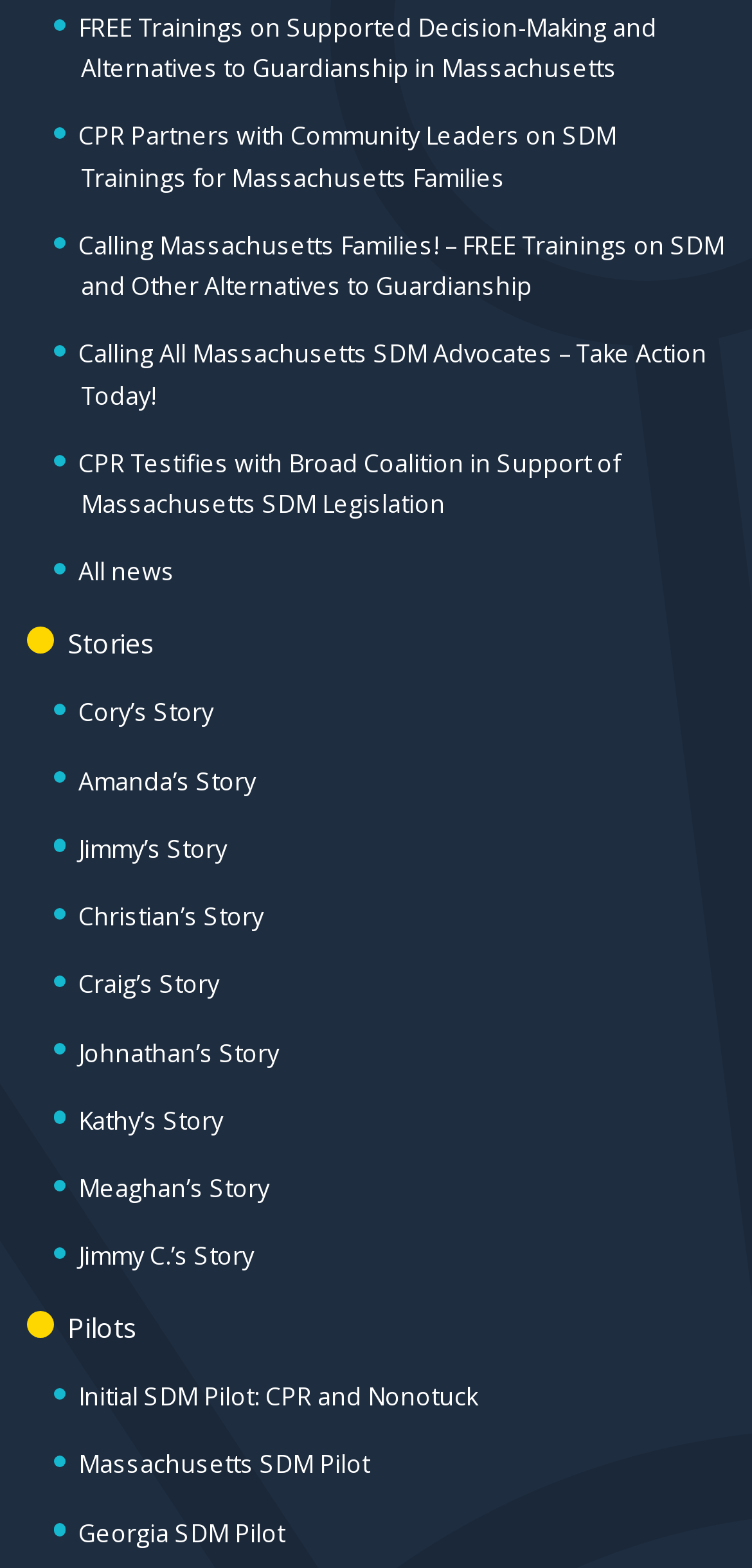Provide the bounding box coordinates of the HTML element this sentence describes: "Massachusetts SDM Pilot". The bounding box coordinates consist of four float numbers between 0 and 1, i.e., [left, top, right, bottom].

[0.104, 0.924, 0.491, 0.945]